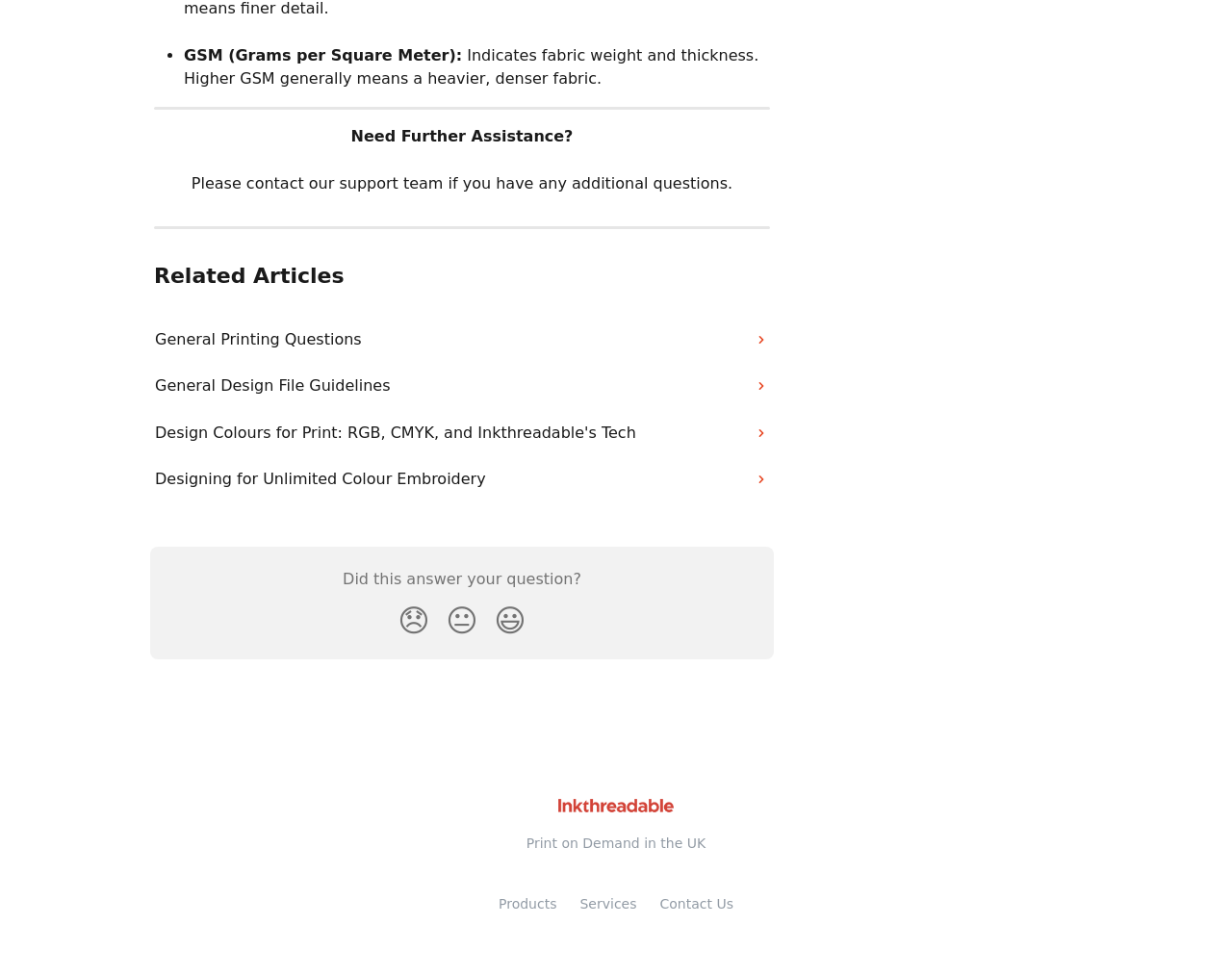Identify the bounding box coordinates of the clickable region to carry out the given instruction: "Go to the Products page".

[0.405, 0.918, 0.452, 0.934]